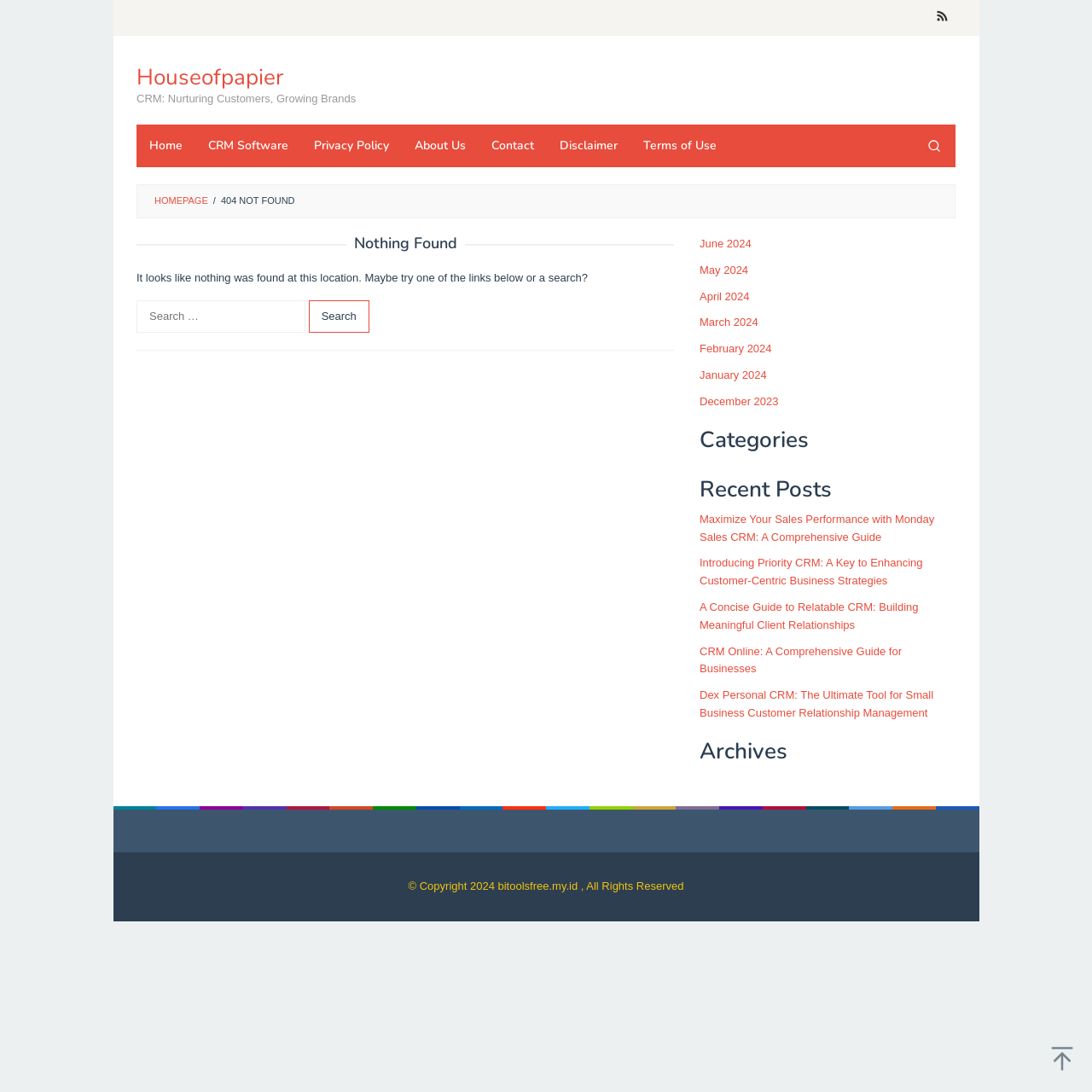Find the bounding box coordinates of the element to click in order to complete the given instruction: "Check the Archives."

[0.641, 0.677, 0.875, 0.699]